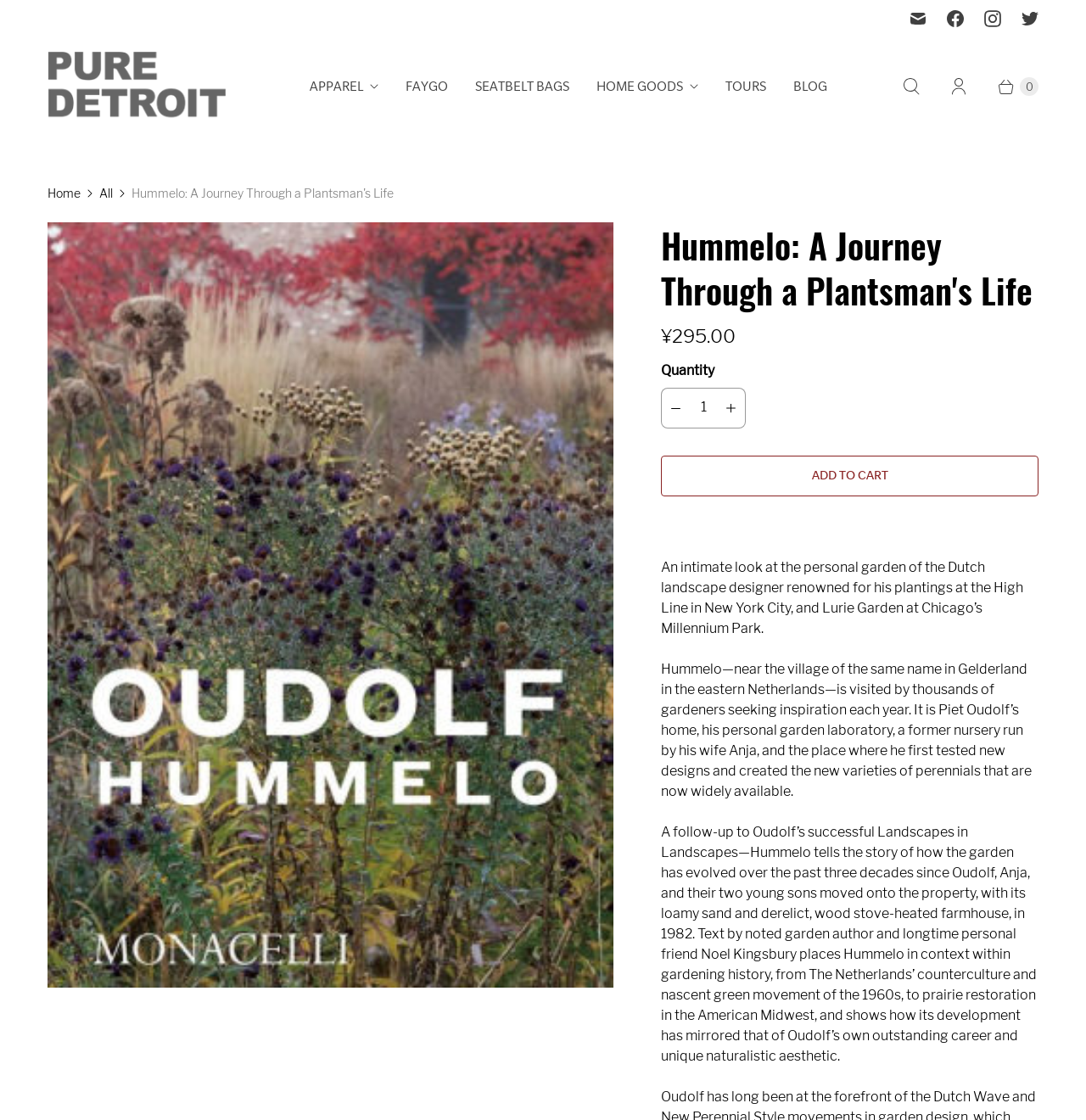Identify the bounding box coordinates for the element you need to click to achieve the following task: "View My Account". The coordinates must be four float values ranging from 0 to 1, formatted as [left, top, right, bottom].

[0.861, 0.059, 0.905, 0.096]